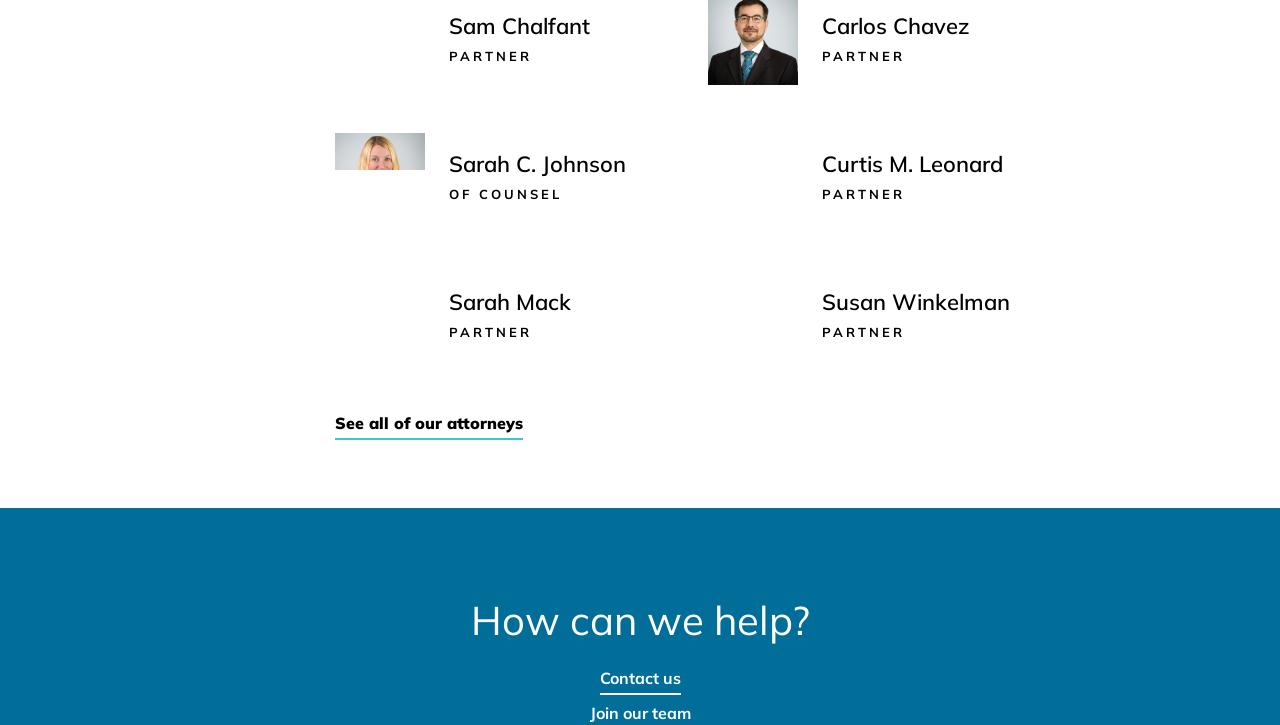What is the position of Sarah C. Johnson?
Using the image, elaborate on the answer with as much detail as possible.

I found the heading 'Sarah C. Johnson' and its corresponding StaticText 'OF COUNSEL', which indicates her position.